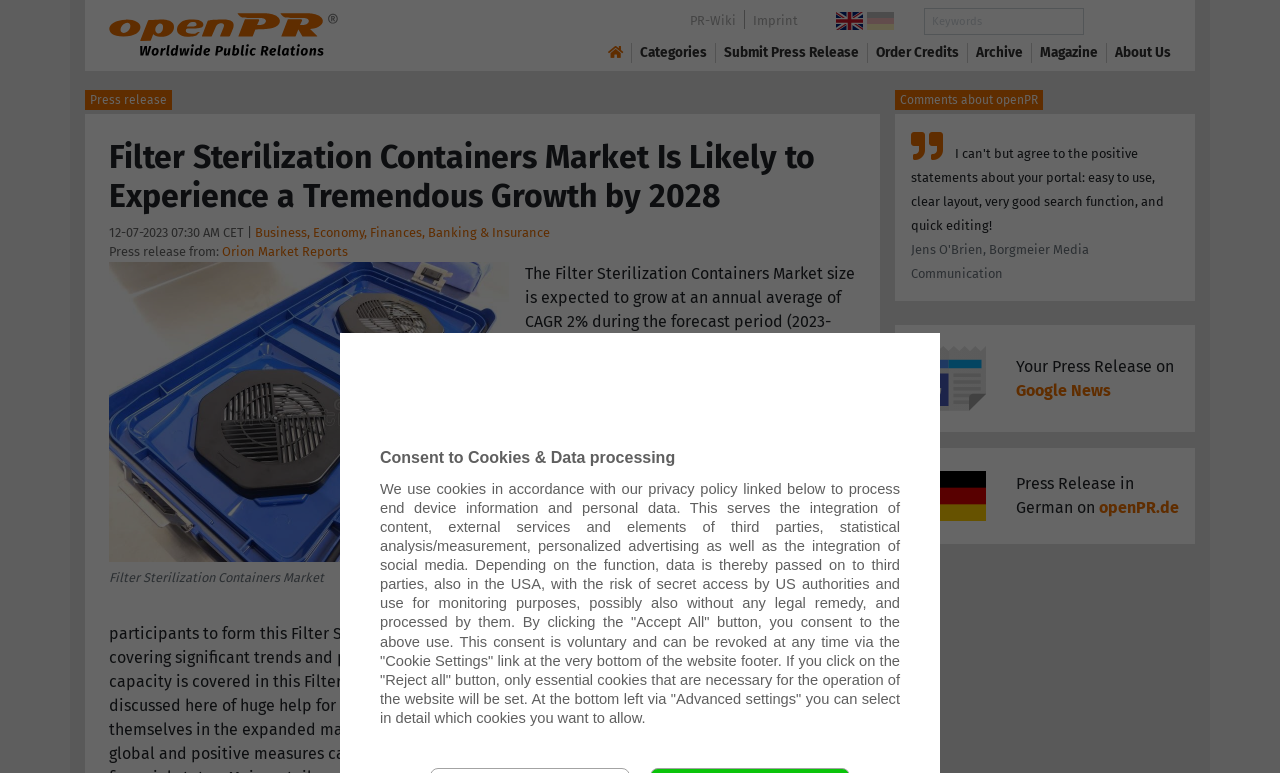What is the topic of the press release?
Can you provide a detailed and comprehensive answer to the question?

The topic of the press release can be determined by reading the heading 'Filter Sterilization Containers Market Is Likely to Experience a Tremendous Growth by 2028' which is a prominent element on the webpage.